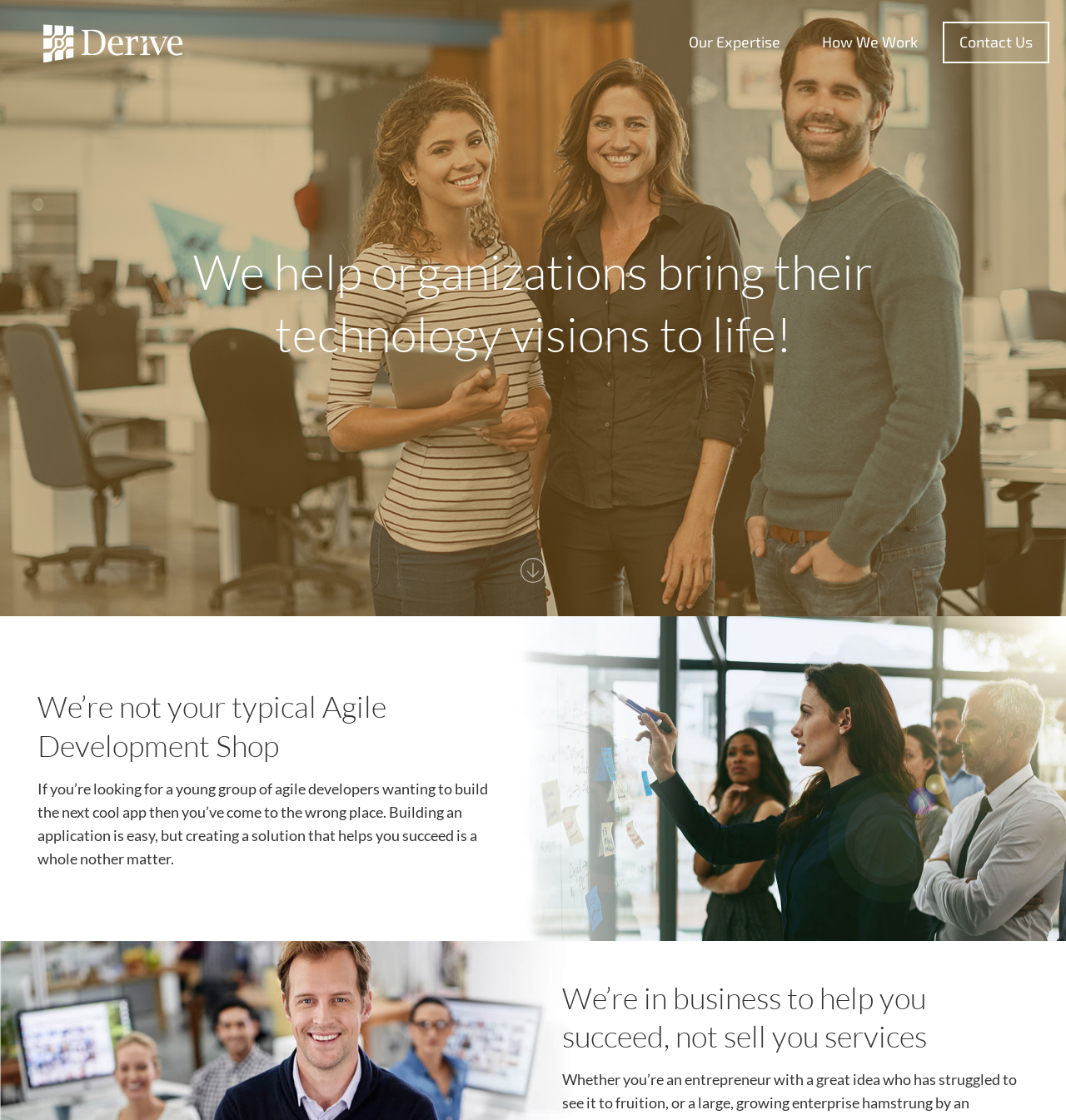Provide the bounding box coordinates of the HTML element described by the text: "Contact Us".

[0.884, 0.0, 0.984, 0.074]